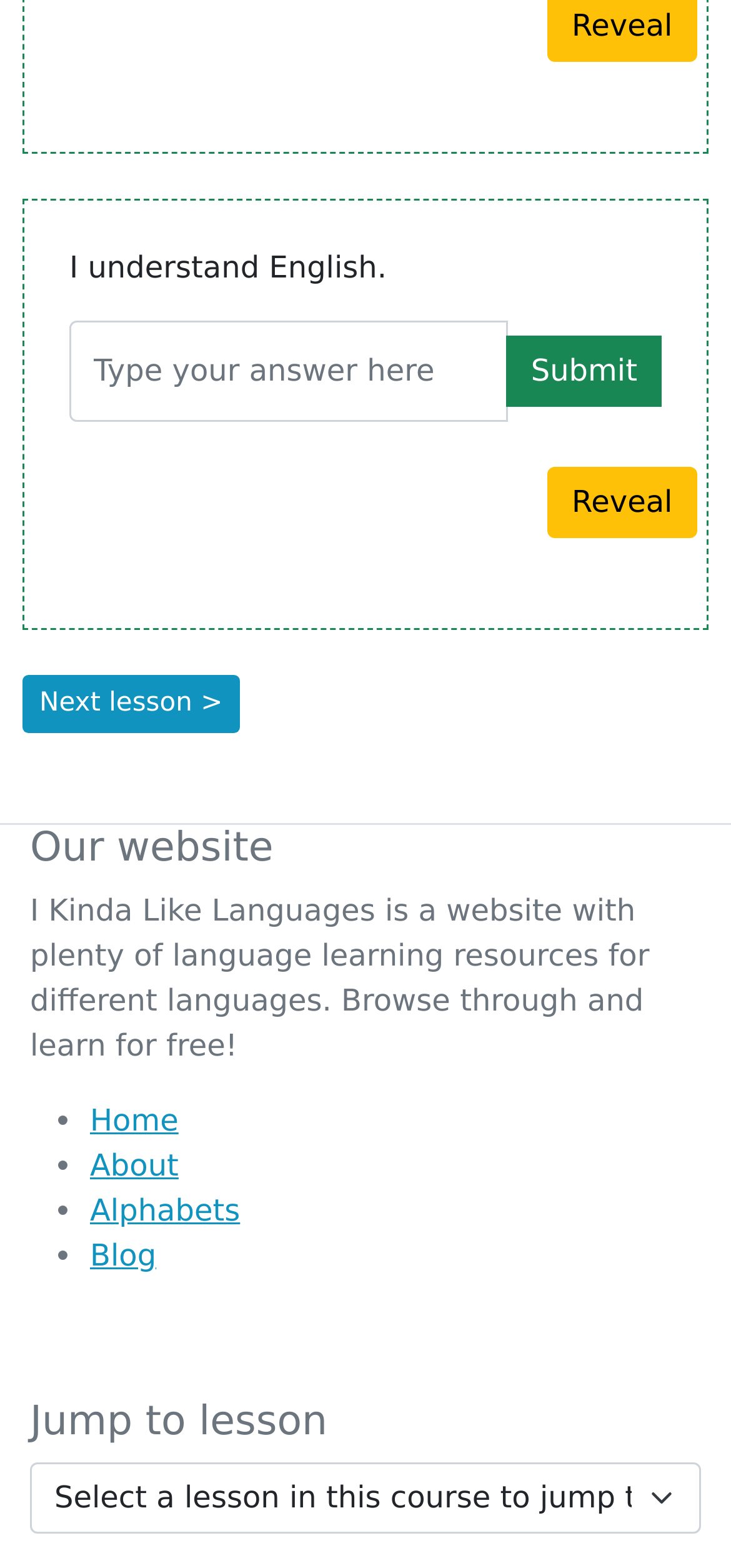Please identify the bounding box coordinates of the clickable element to fulfill the following instruction: "go to the next lesson". The coordinates should be four float numbers between 0 and 1, i.e., [left, top, right, bottom].

[0.031, 0.436, 0.328, 0.459]